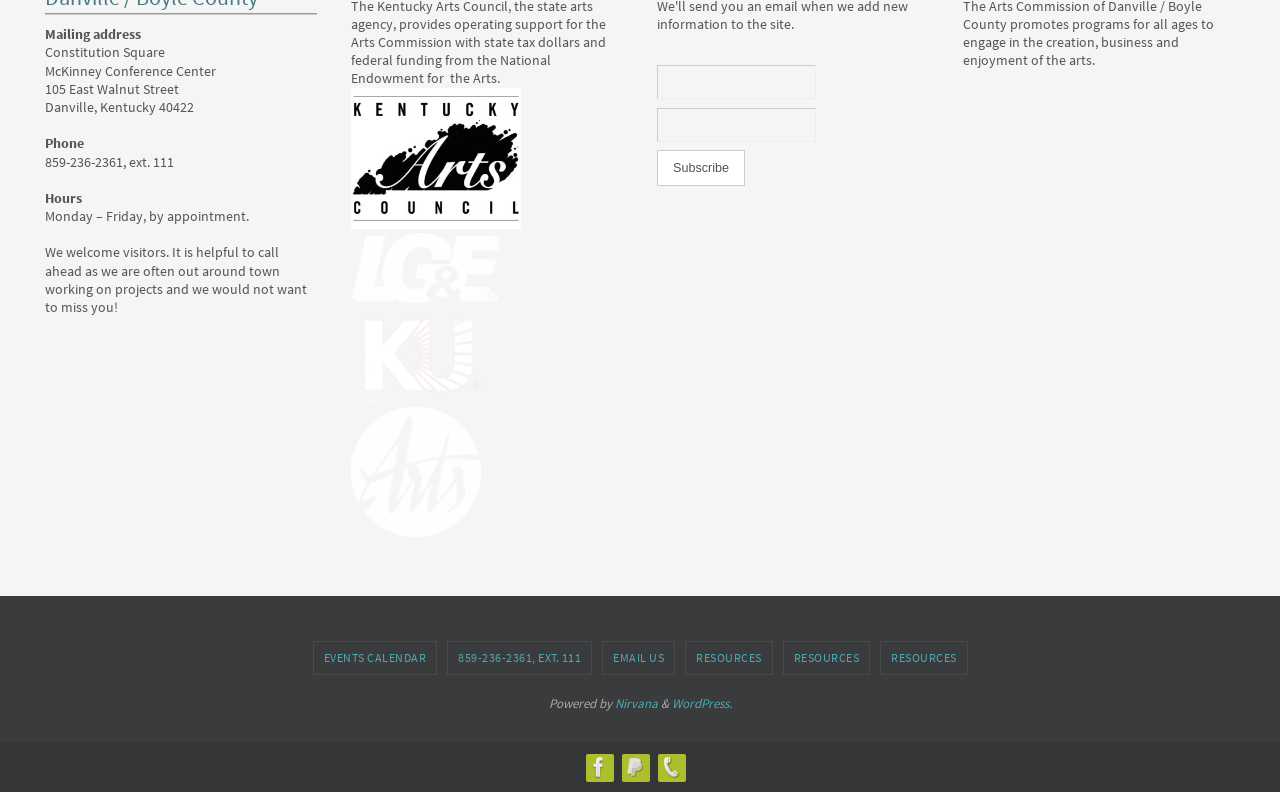What is the purpose of the textboxes?
Please provide a single word or phrase as your answer based on the image.

To subscribe